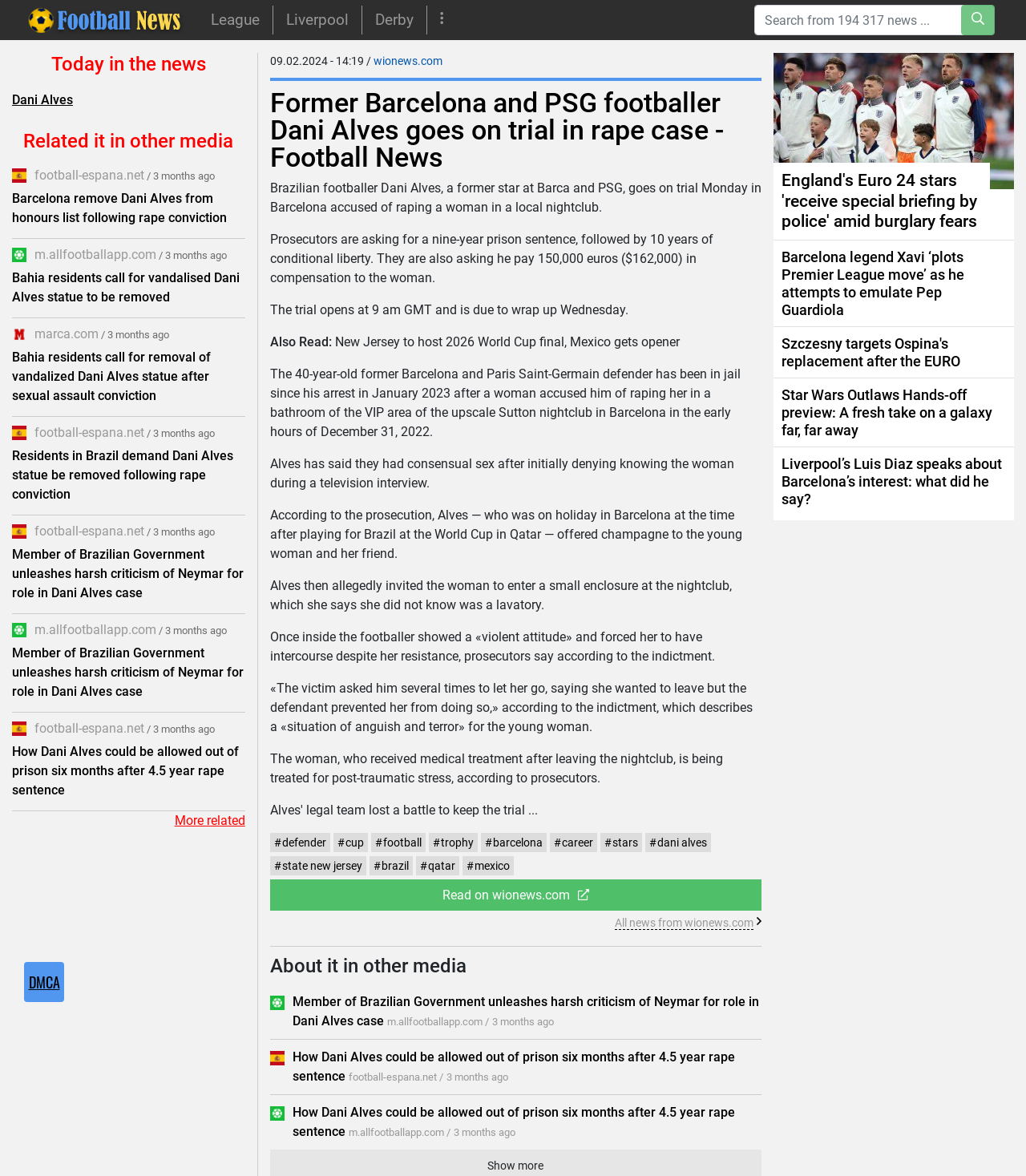Given the webpage screenshot and the description, determine the bounding box coordinates (top-left x, top-left y, bottom-right x, bottom-right y) that define the location of the UI element matching this description: Brazil

[0.36, 0.728, 0.402, 0.744]